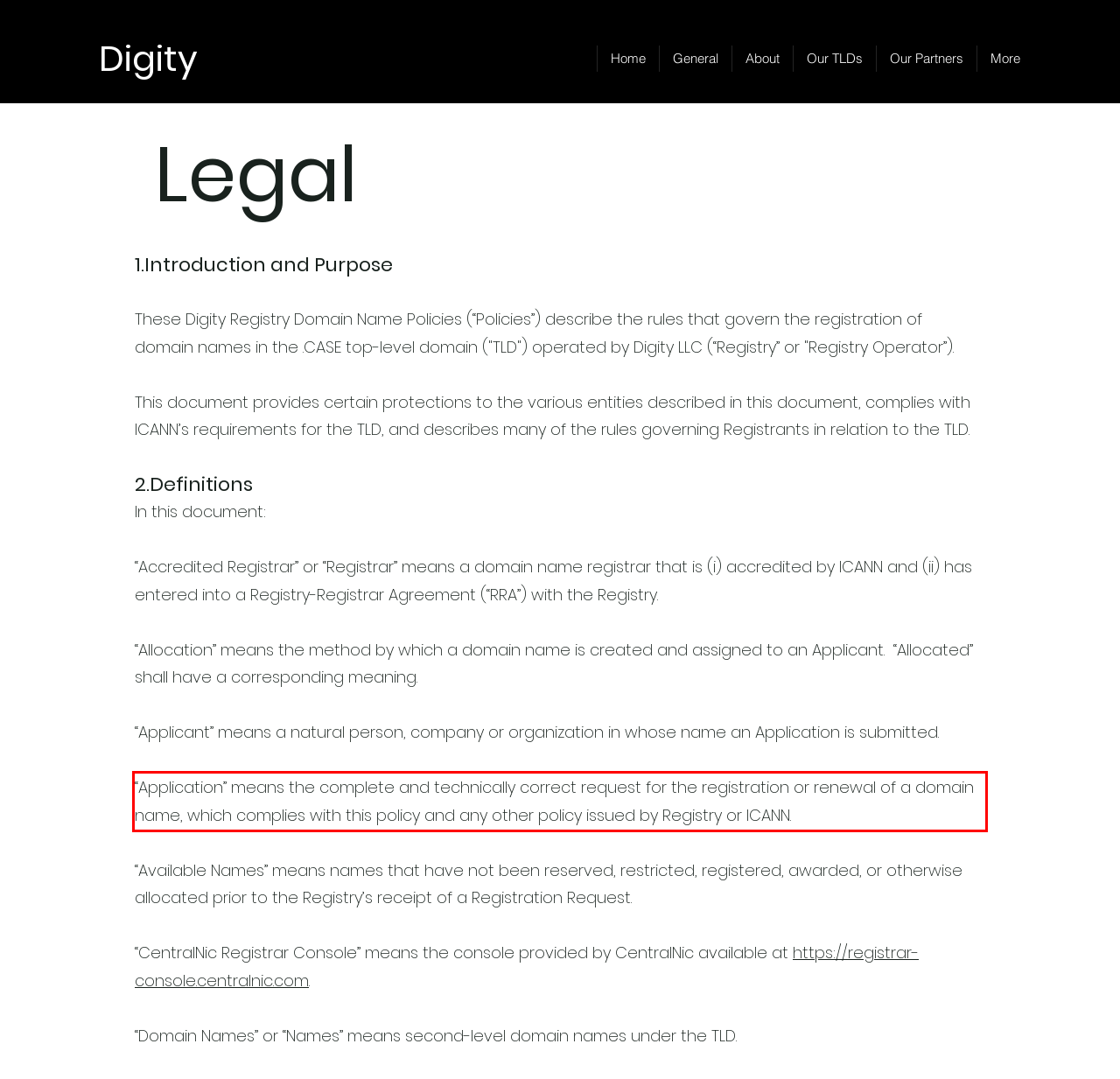Inspect the webpage screenshot that has a red bounding box and use OCR technology to read and display the text inside the red bounding box.

“Application” means the complete and technically correct request for the registration or renewal of a domain name, which complies with this policy and any other policy issued by Registry or ICANN.